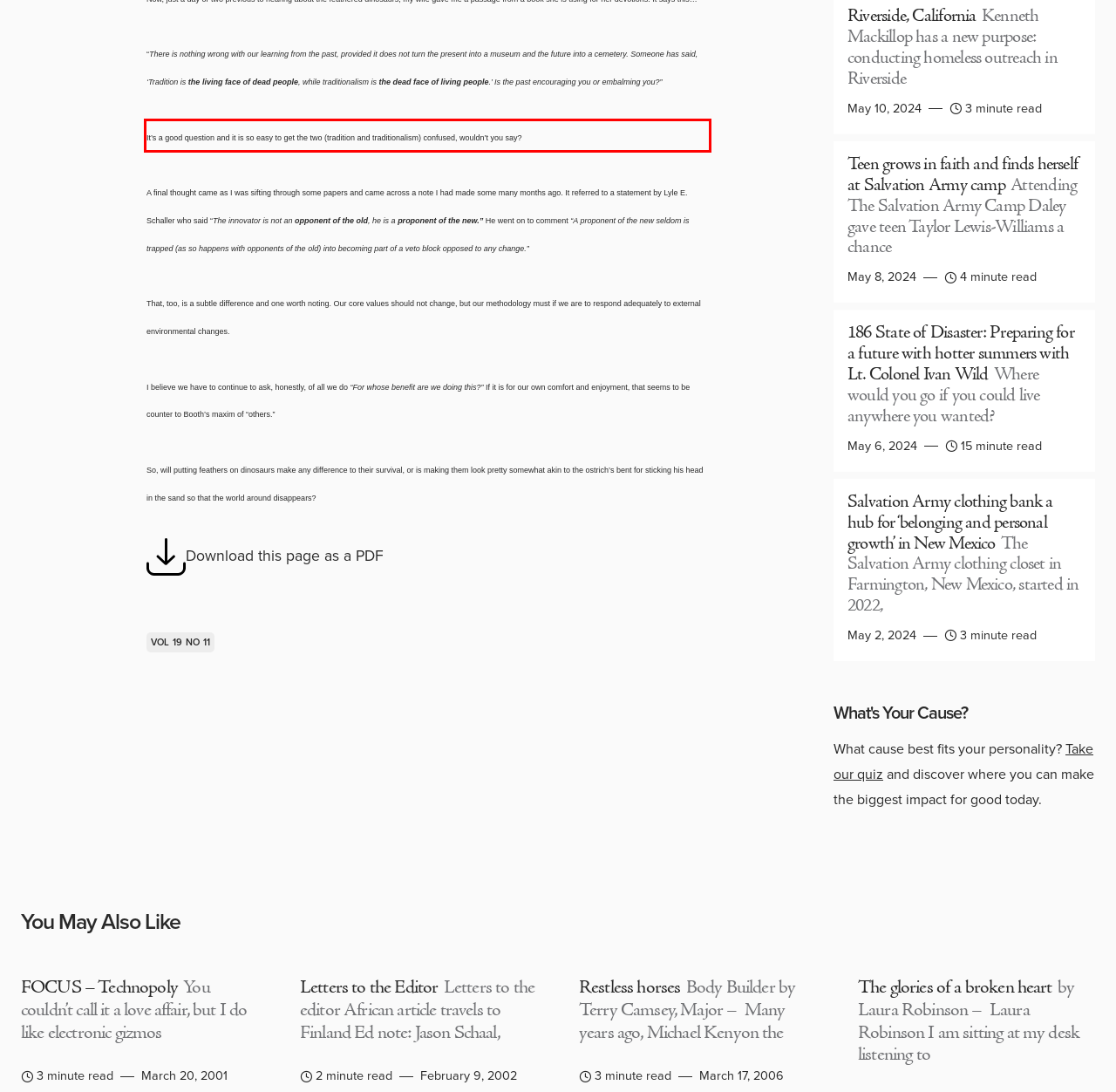Please identify the text within the red rectangular bounding box in the provided webpage screenshot.

It’s a good question and it is so easy to get the two (tradition and traditionalism) confused, wouldn’t you say?